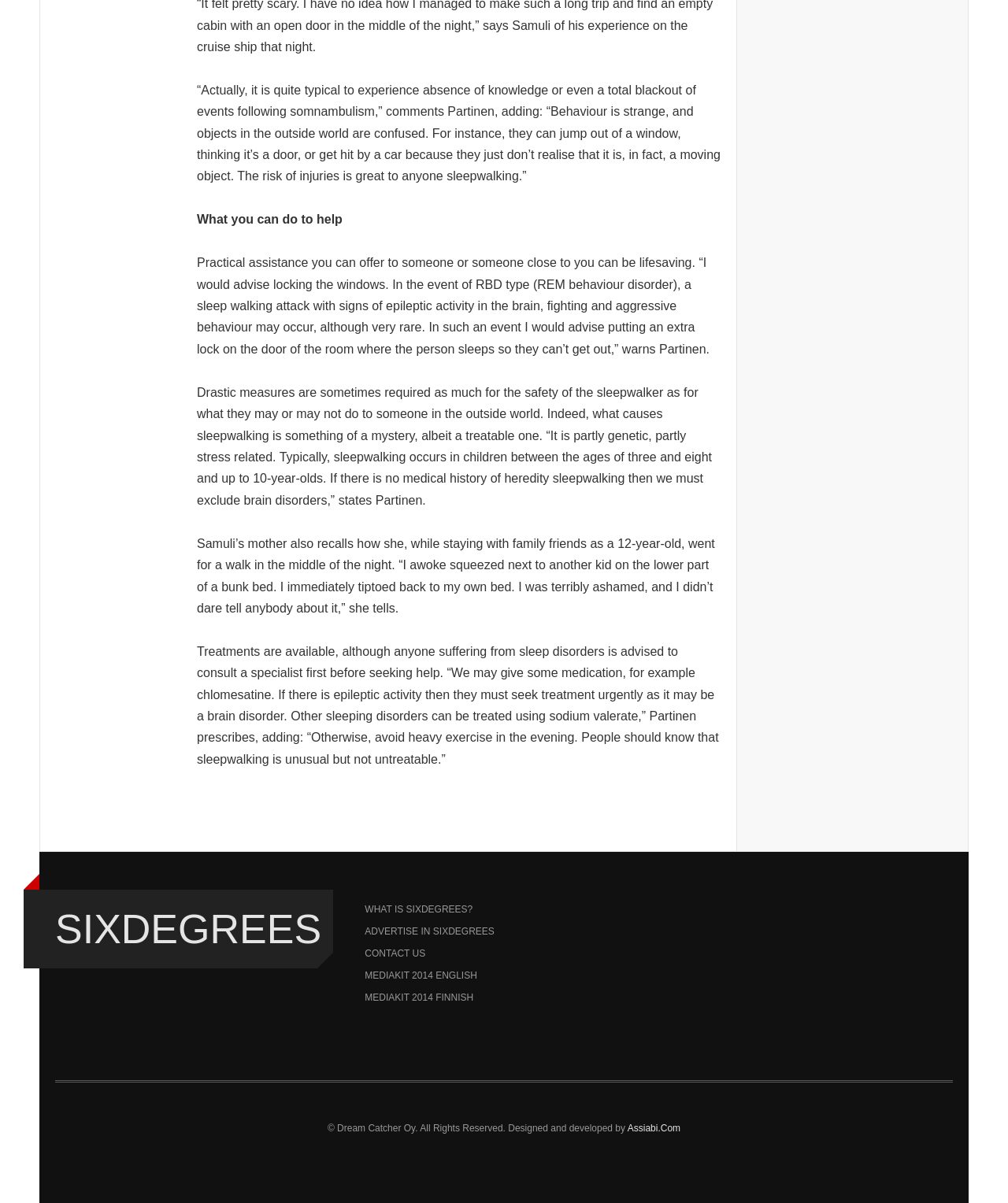Identify the bounding box for the UI element specified in this description: "SixDegrees". The coordinates must be four float numbers between 0 and 1, formatted as [left, top, right, bottom].

[0.055, 0.755, 0.319, 0.789]